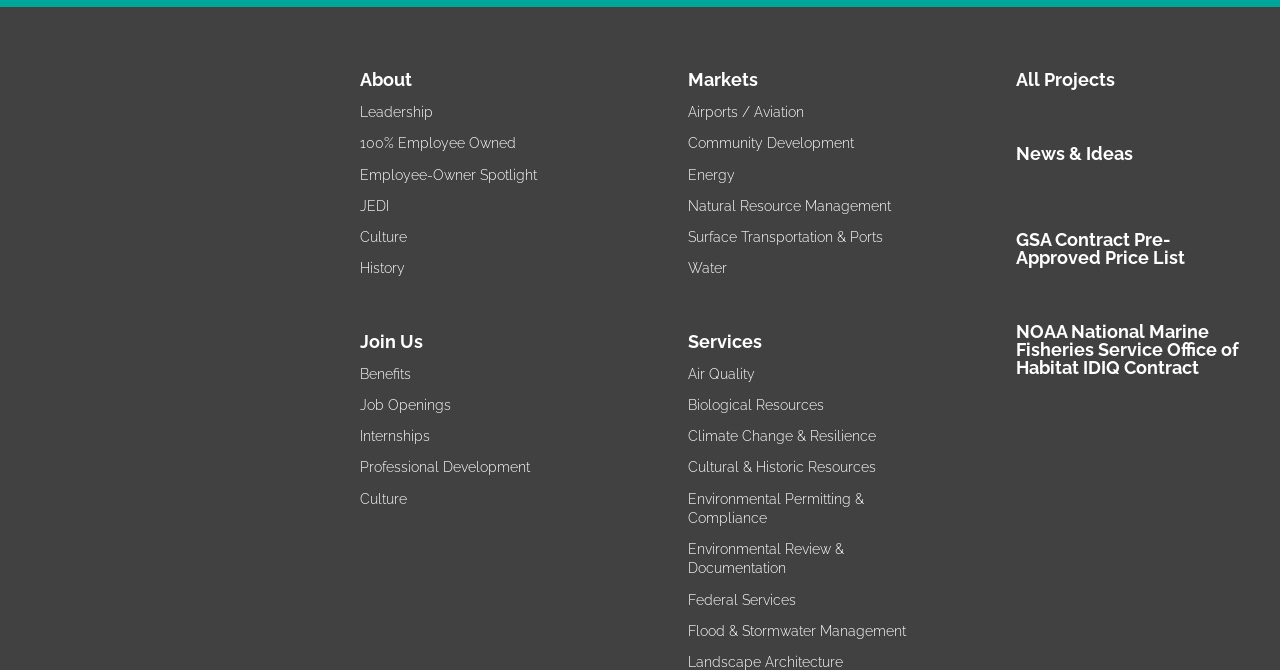How many links are there under the 'Services' category?
Based on the screenshot, provide a one-word or short-phrase response.

9